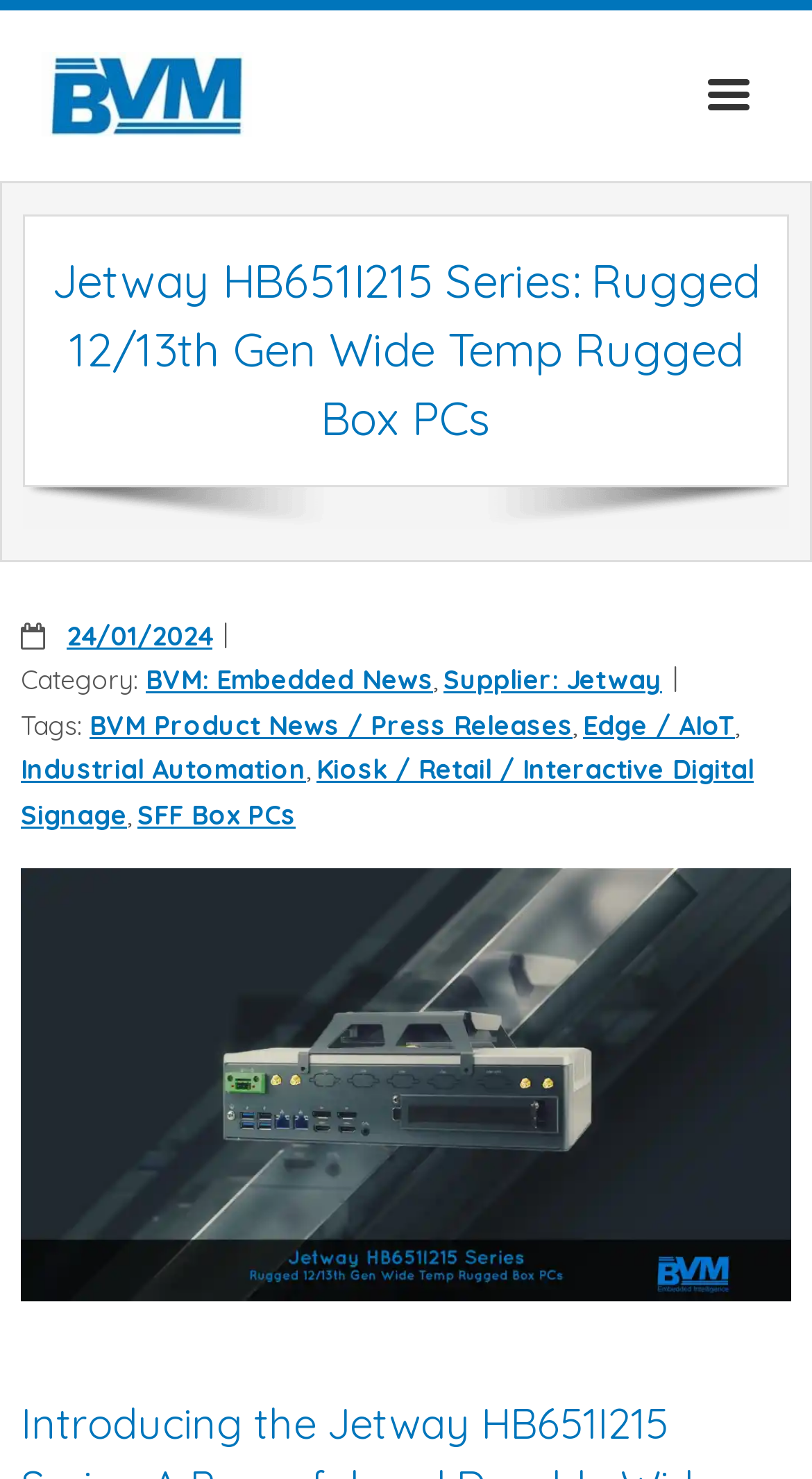Please identify the bounding box coordinates for the region that you need to click to follow this instruction: "Check the Category information".

[0.026, 0.448, 0.179, 0.471]